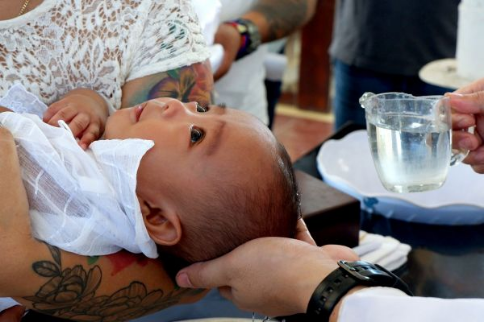Provide a brief response to the question using a single word or phrase: 
What is the significance of this ceremony?

Welcoming into church family